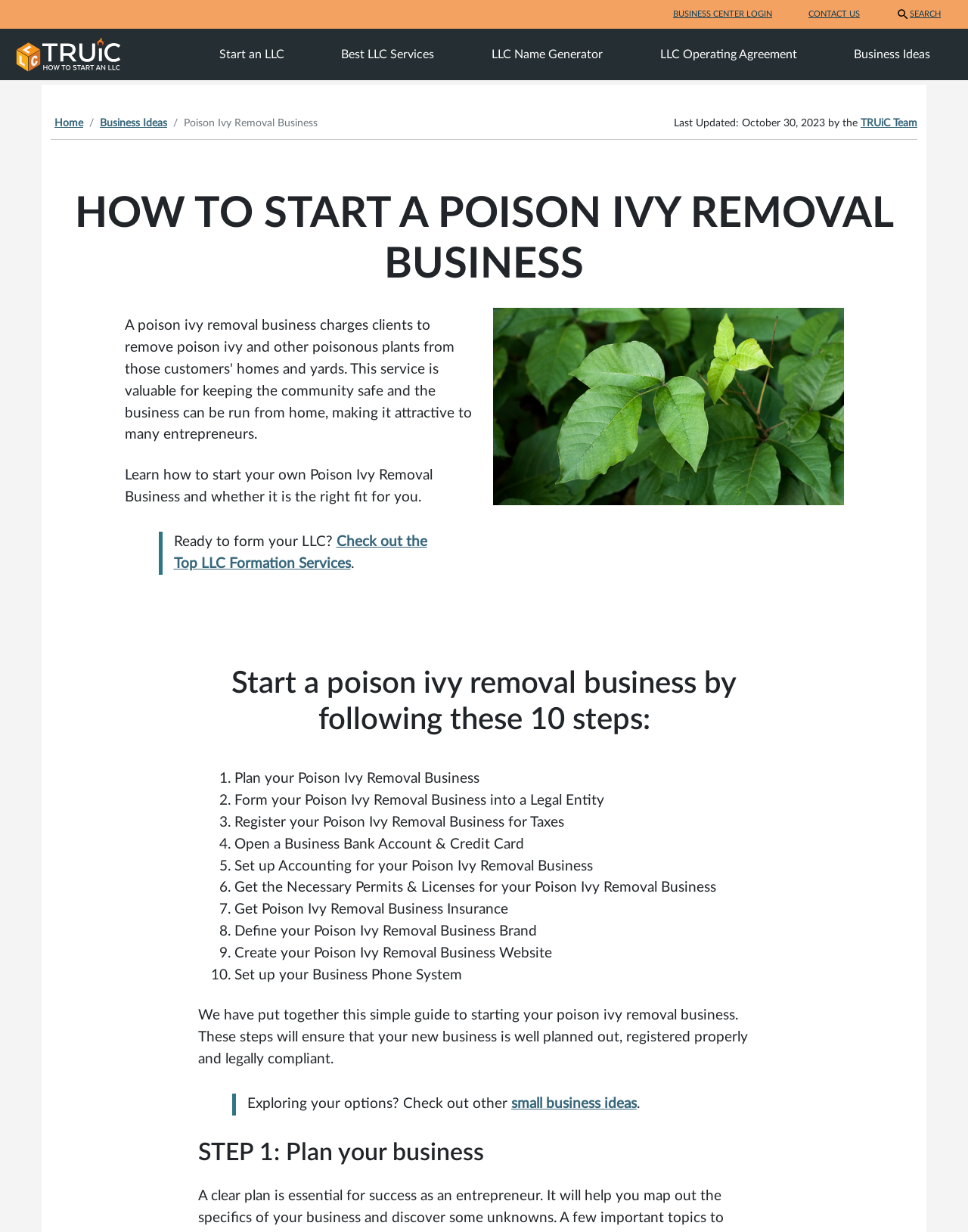What is the purpose of the 'breadcrumb' navigation?
Refer to the image and give a detailed response to the question.

The 'breadcrumb' navigation is a navigation element that shows the hierarchy of the webpage, indicating that the current webpage is a sub-page of 'Business Ideas' and 'Home'. This helps users to understand the webpage's structure and navigate easily.